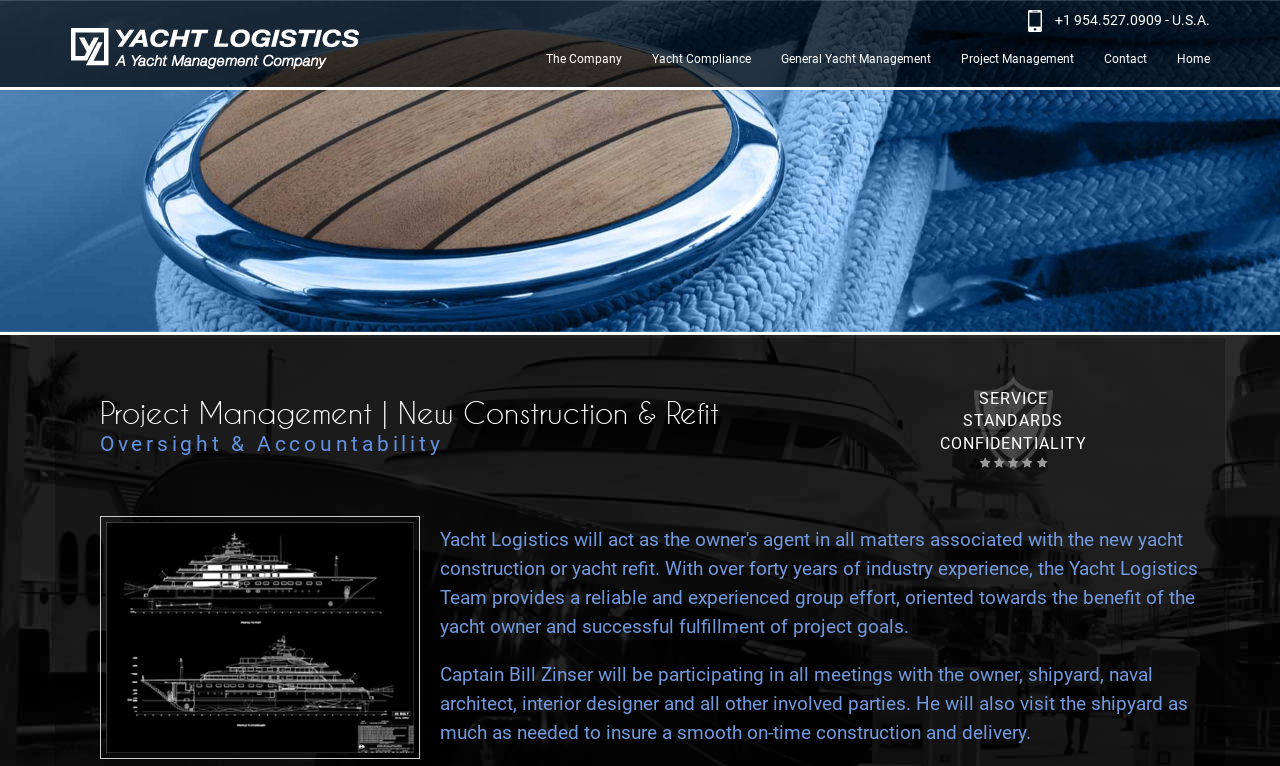Using the information shown in the image, answer the question with as much detail as possible: What are the three core values of Yacht Logistics?

I found this information by looking at the three StaticText elements located at the top right corner of the webpage, which display the core values of Yacht Logistics.